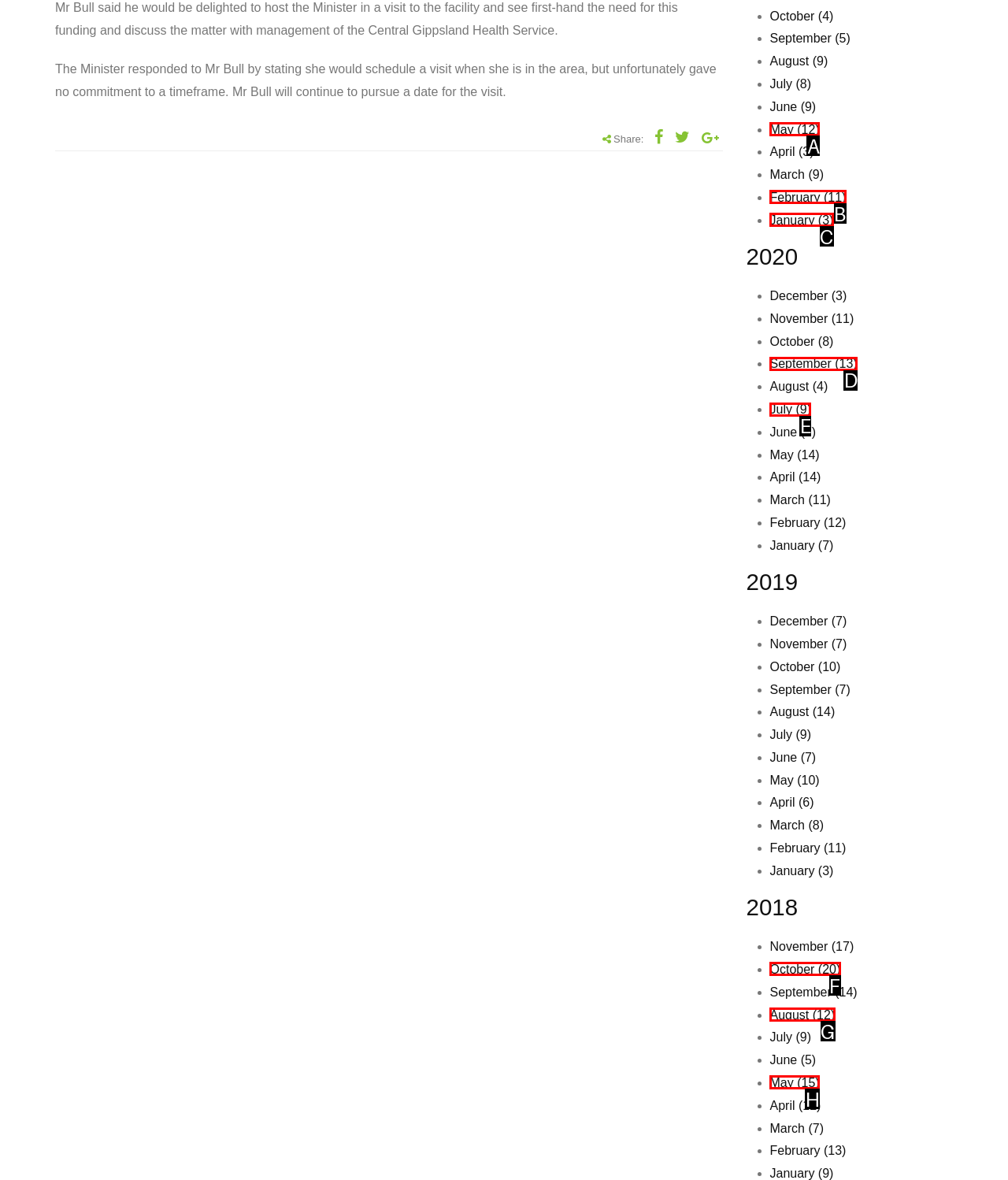Identify the option that corresponds to the description: August (12) 
Provide the letter of the matching option from the available choices directly.

G